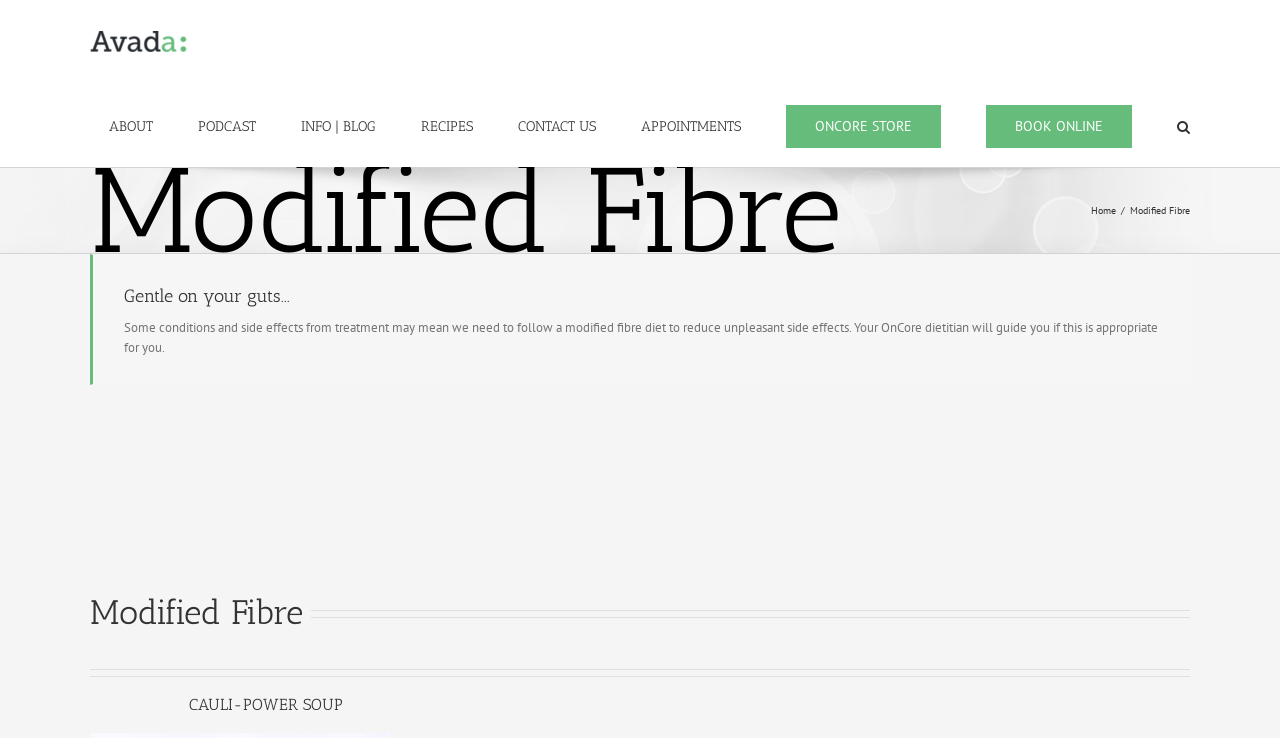Identify the bounding box coordinates of the area that should be clicked in order to complete the given instruction: "Search for recipes". The bounding box coordinates should be four float numbers between 0 and 1, i.e., [left, top, right, bottom].

[0.92, 0.112, 0.93, 0.226]